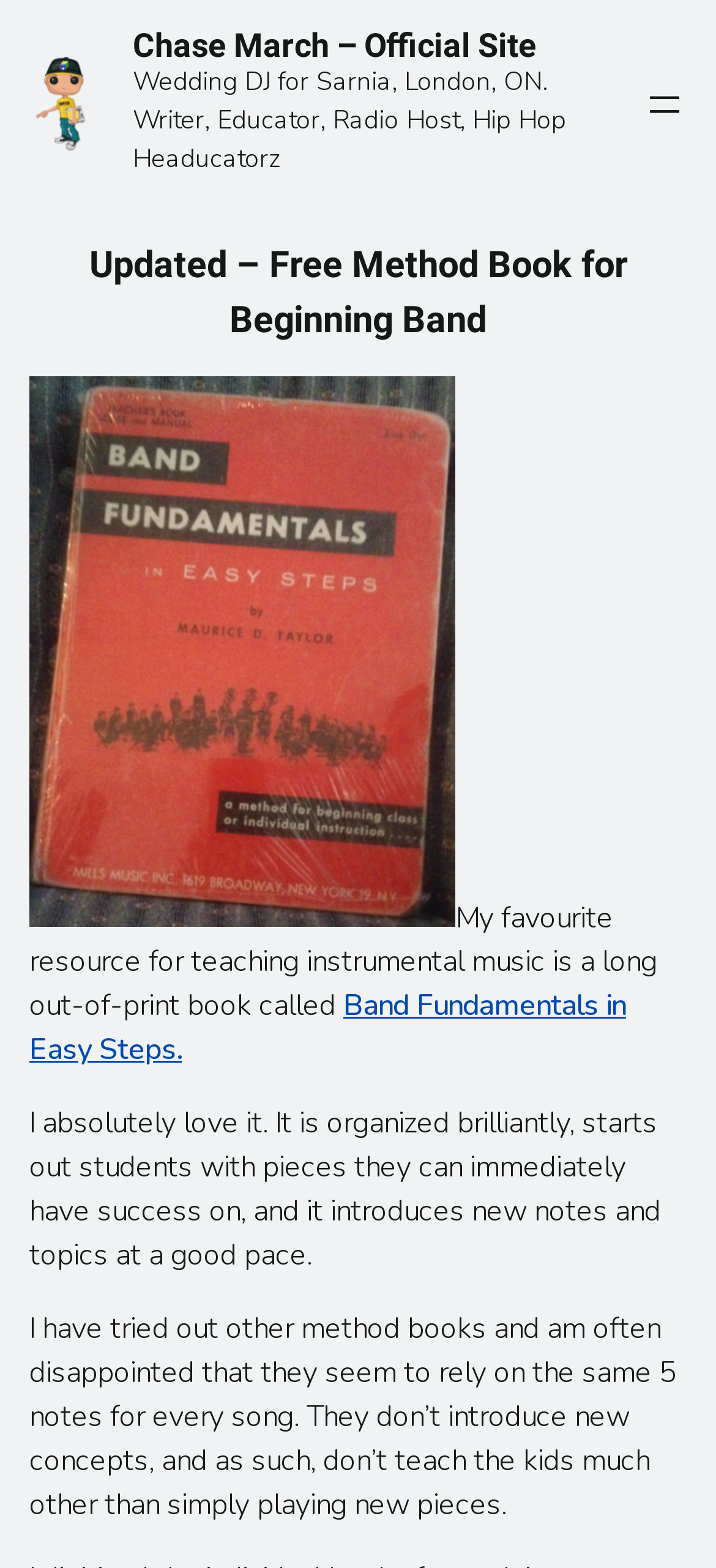Identify and extract the main heading from the webpage.

Chase March – Official Site